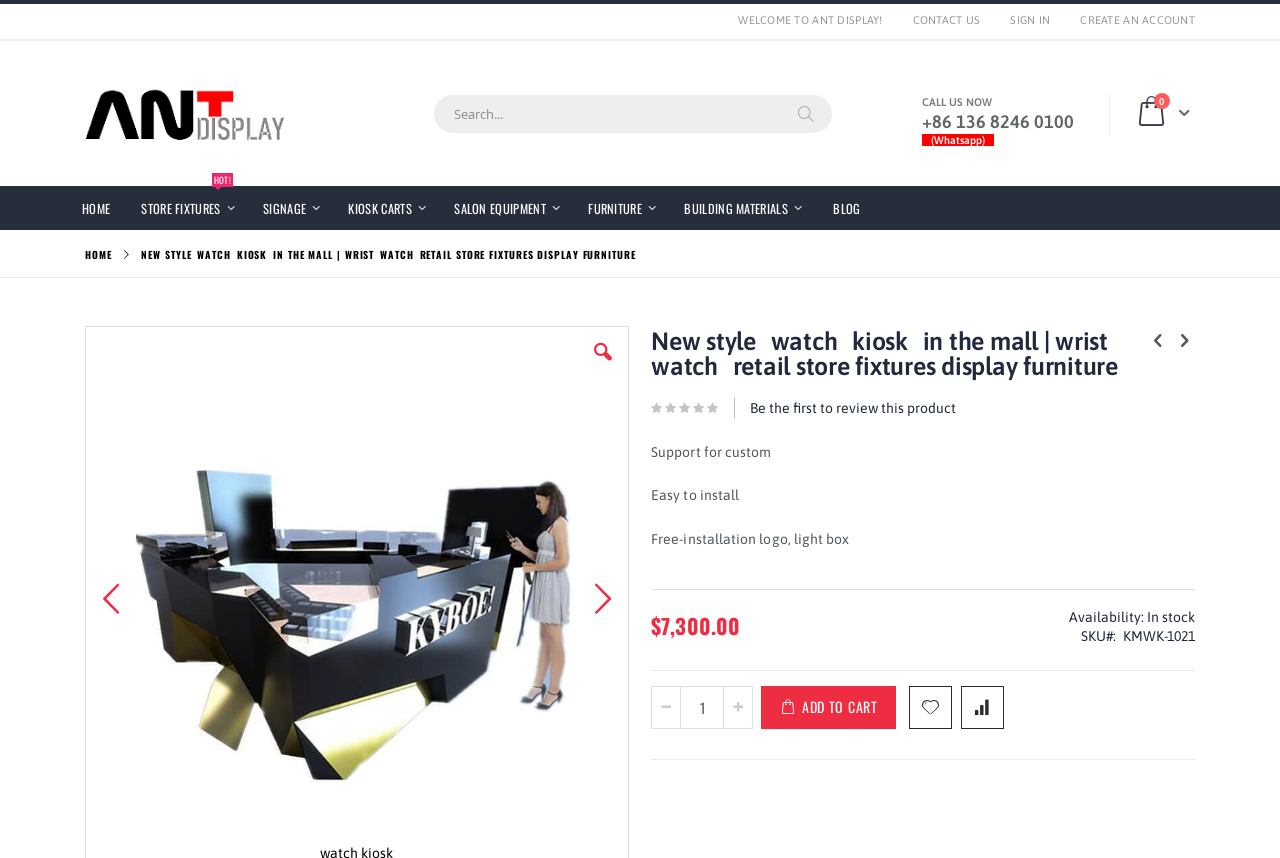Please locate the bounding box coordinates of the region I need to click to follow this instruction: "Contact us".

[0.701, 0.015, 0.778, 0.033]